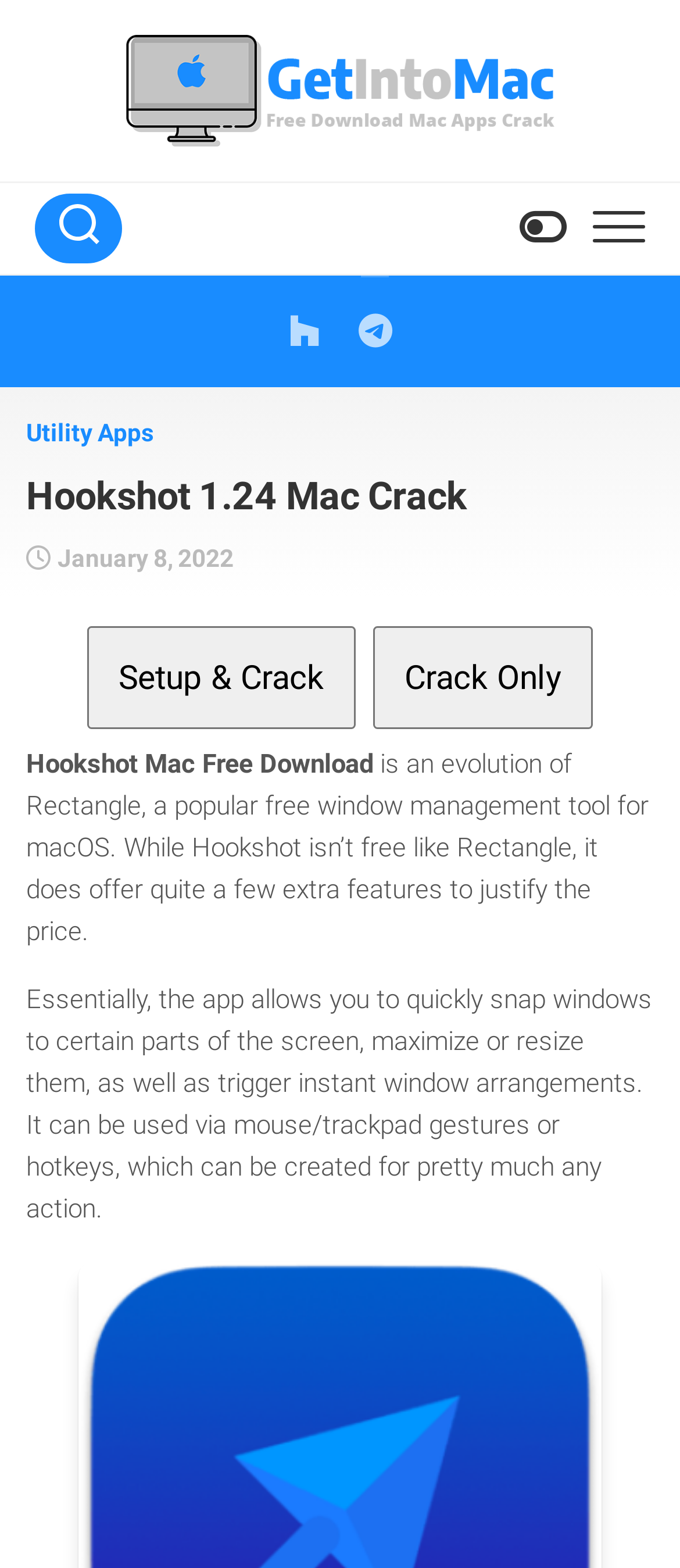Generate a comprehensive description of the contents of the webpage.

The webpage is about Hookshot, a window management tool for macOS. At the top left, there is a link to "GetIntoMac" accompanied by an image with the same name. On the top right, there are three buttons, two of which are empty, and one with an icon. Below these buttons, there is a link with a search icon, followed by three more links with different icons.

The main content of the webpage starts with a heading "Hookshot 1.24 Mac Crack" followed by the date "January 8, 2022". Below this, there is a link "Setup & Crack Crack Only" which contains two buttons, "Setup & Crack" and "Crack Only". 

The webpage then describes Hookshot, stating that it is an evolution of Rectangle, a popular free window management tool for macOS. The text explains that Hookshot offers extra features to justify its price, including the ability to quickly snap windows to certain parts of the screen, maximize or resize them, and trigger instant window arrangements. These actions can be performed via mouse/trackpad gestures or hotkeys.